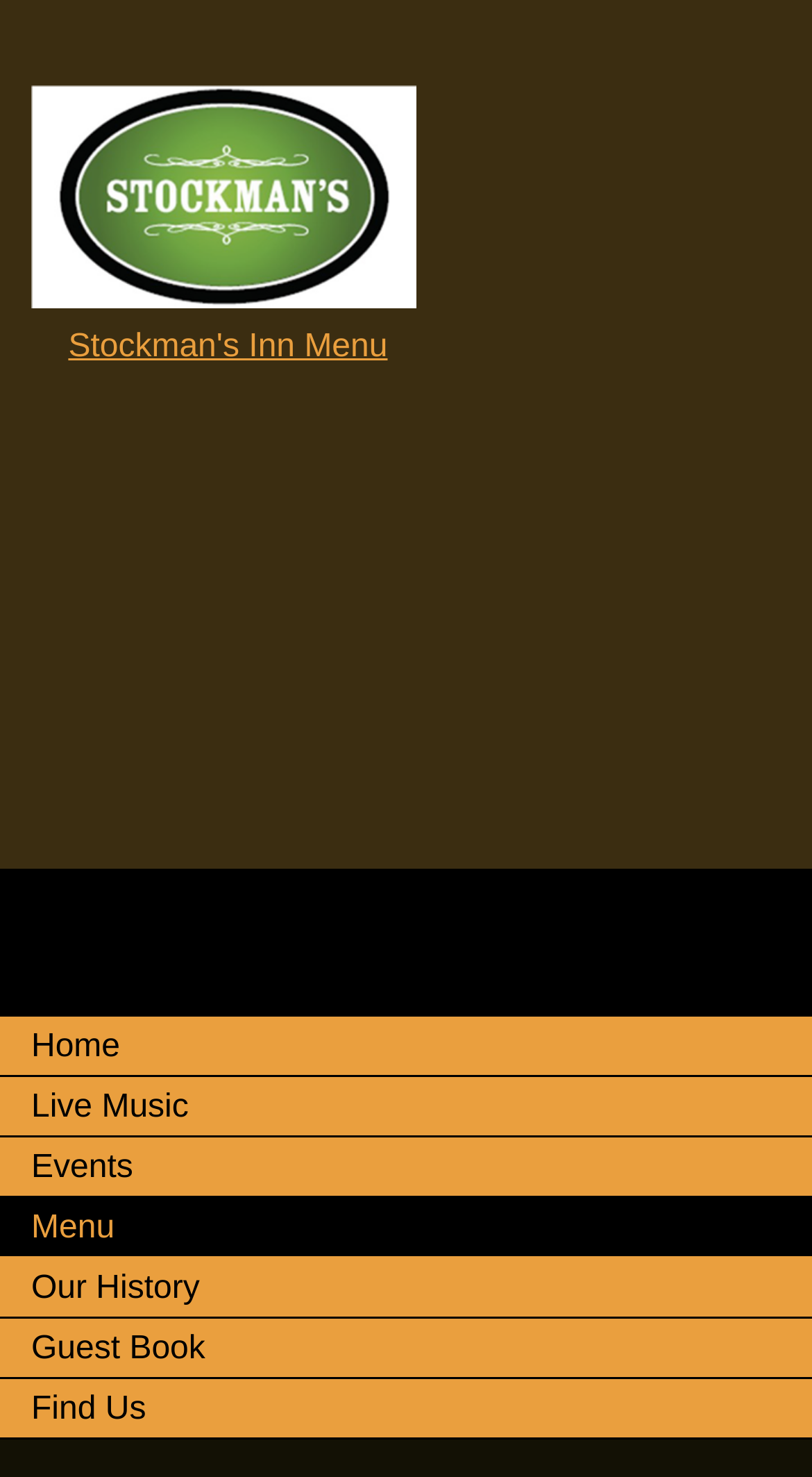Please predict the bounding box coordinates (top-left x, top-left y, bottom-right x, bottom-right y) for the UI element in the screenshot that fits the description: Stockman's Inn Menu

[0.084, 0.223, 0.477, 0.247]